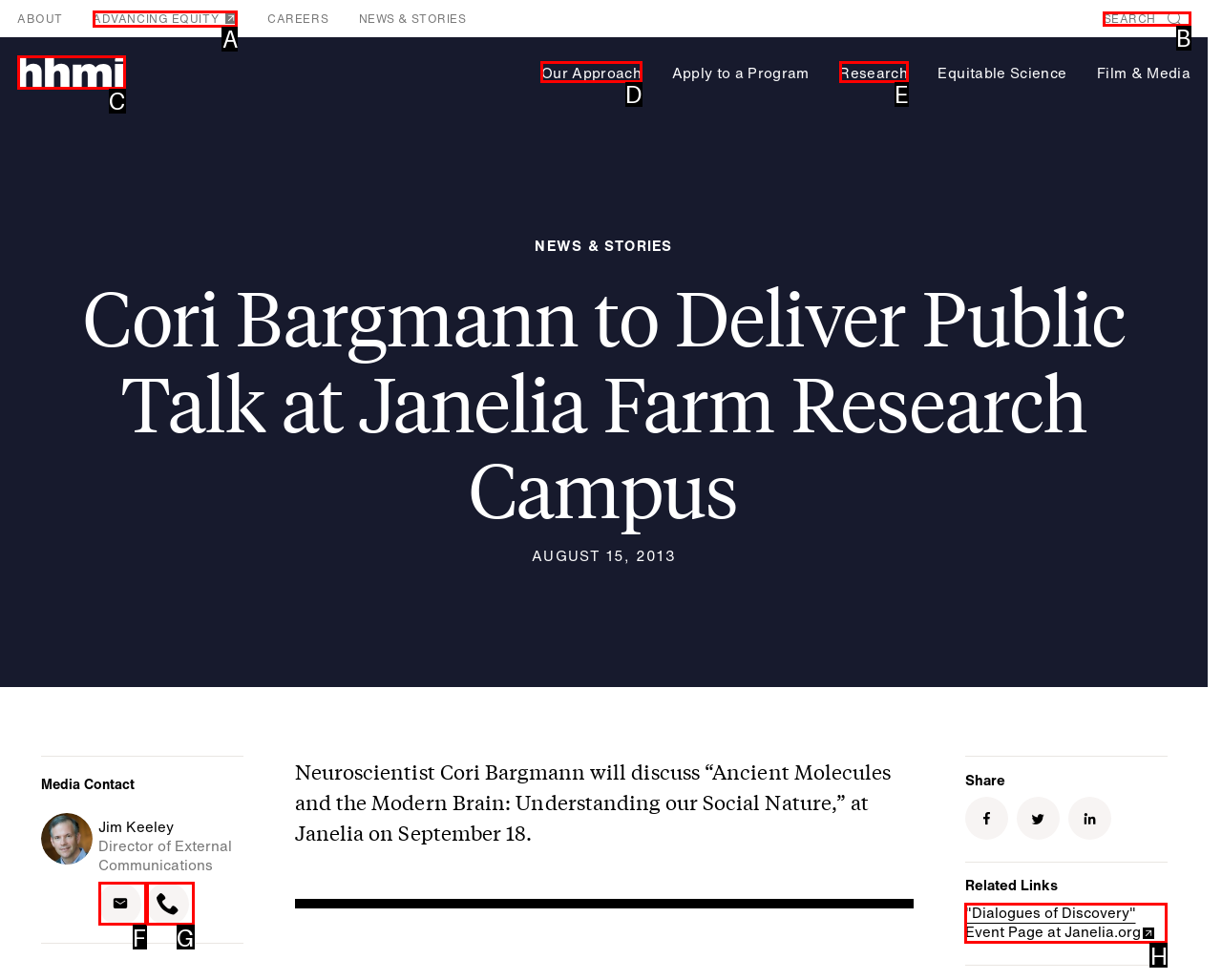Choose the letter that corresponds to the correct button to accomplish the task: Navigate to the Research page
Reply with the letter of the correct selection only.

E